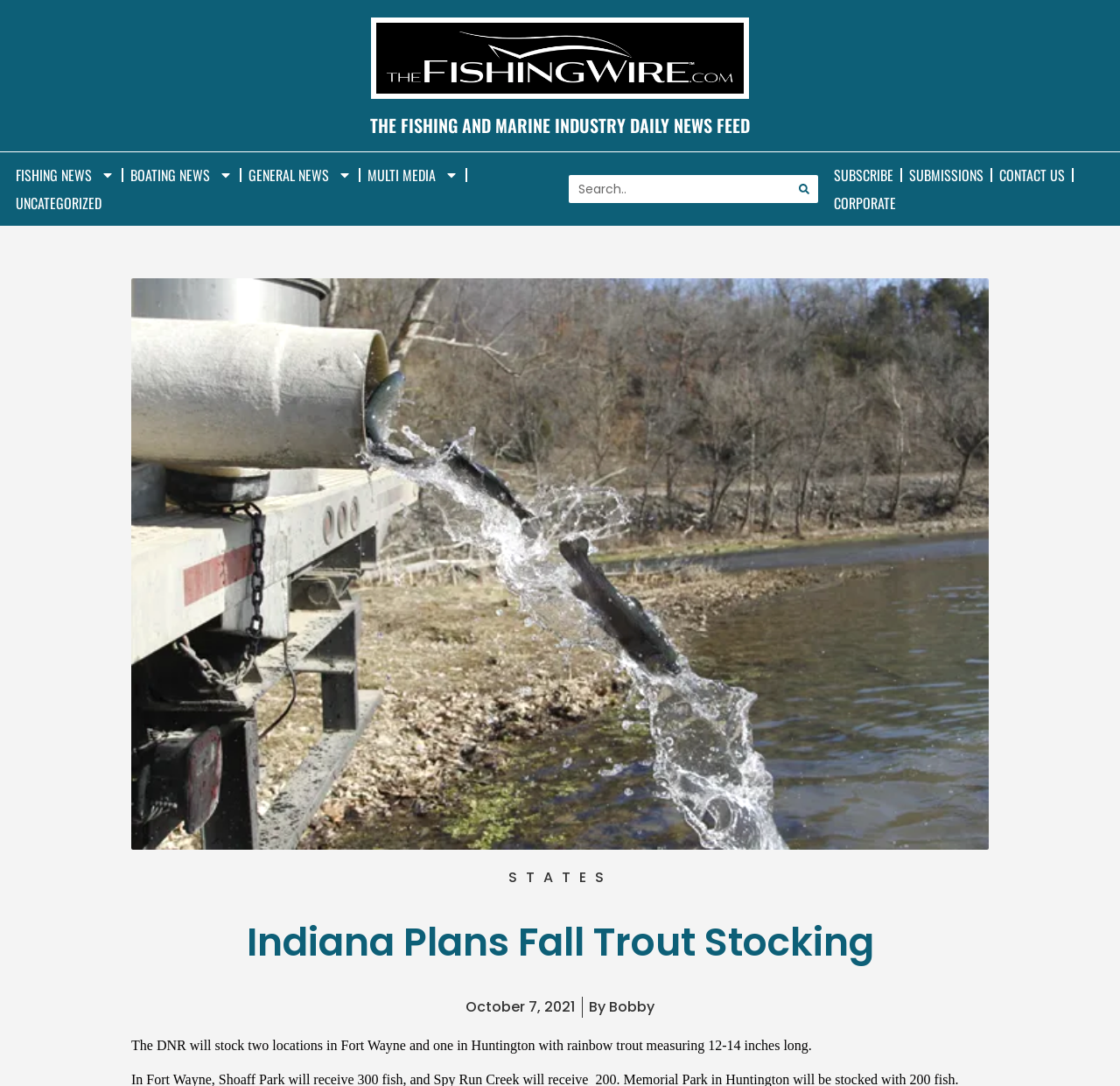Determine the bounding box coordinates of the region to click in order to accomplish the following instruction: "Read Indiana Plans Fall Trout Stocking article". Provide the coordinates as four float numbers between 0 and 1, specifically [left, top, right, bottom].

[0.117, 0.85, 0.883, 0.886]